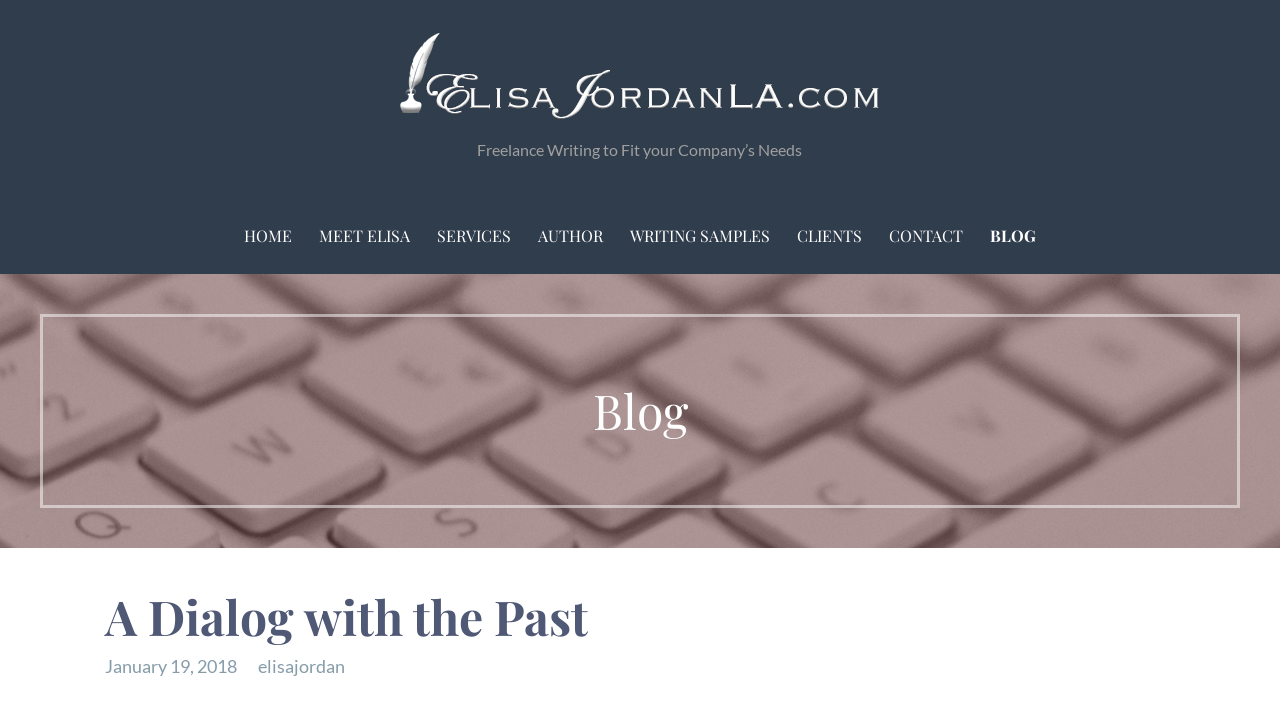Determine the bounding box coordinates of the region that needs to be clicked to achieve the task: "go to home page".

[0.181, 0.274, 0.238, 0.381]